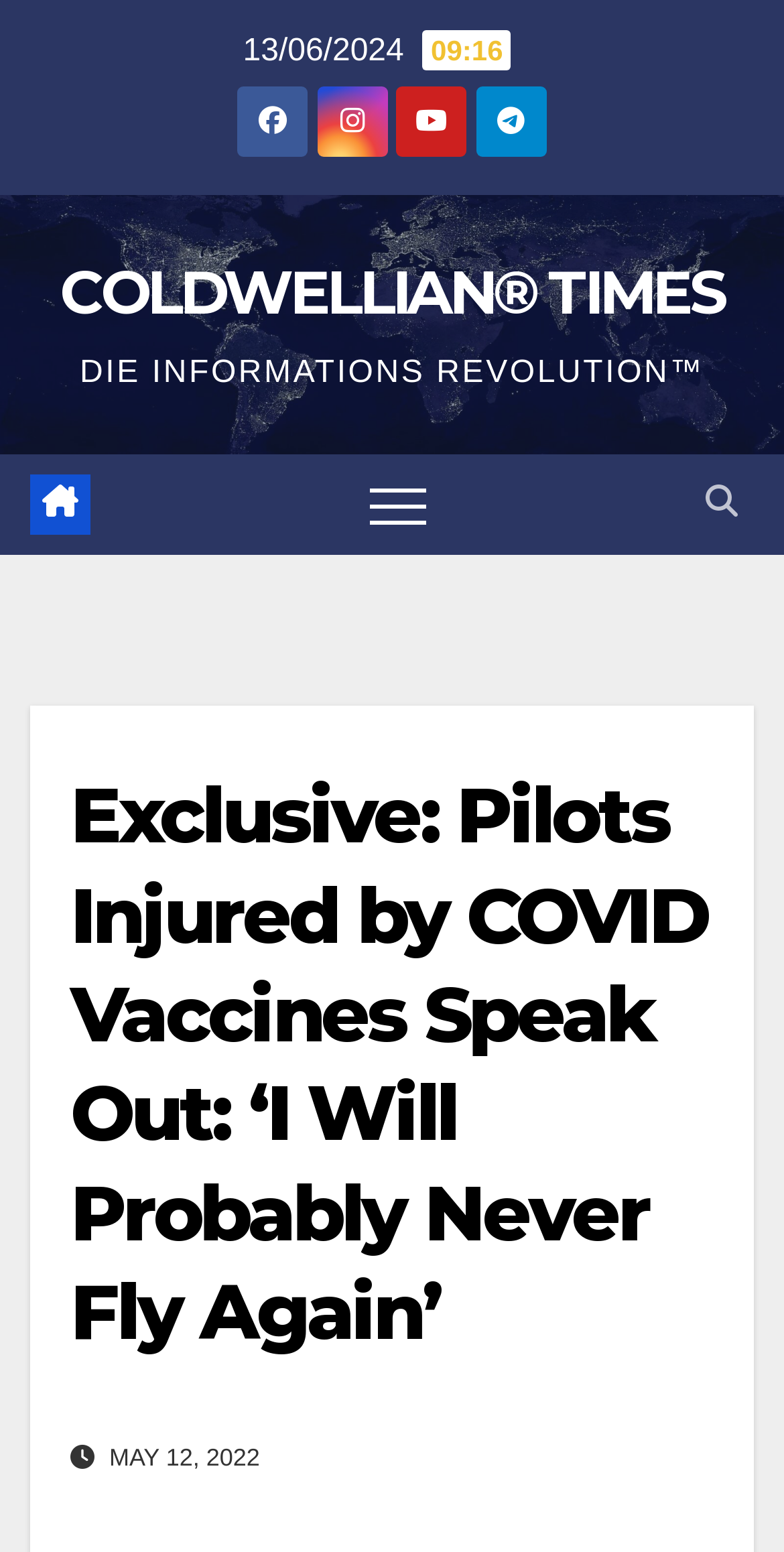Given the description "COLDWELLIAN® TIMES", determine the bounding box of the corresponding UI element.

[0.076, 0.165, 0.924, 0.212]